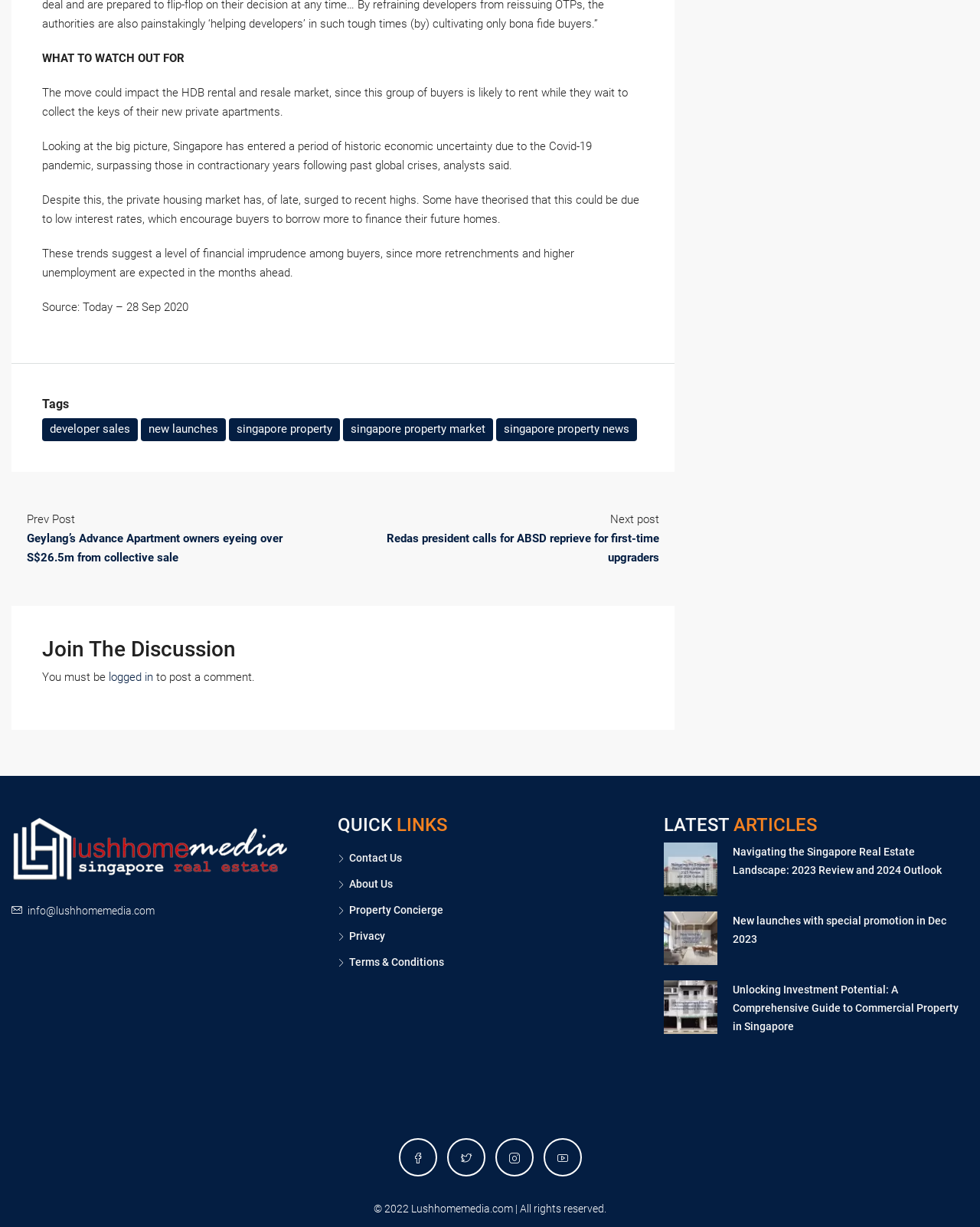Please find the bounding box coordinates of the element's region to be clicked to carry out this instruction: "Contact us".

[0.345, 0.694, 0.41, 0.704]